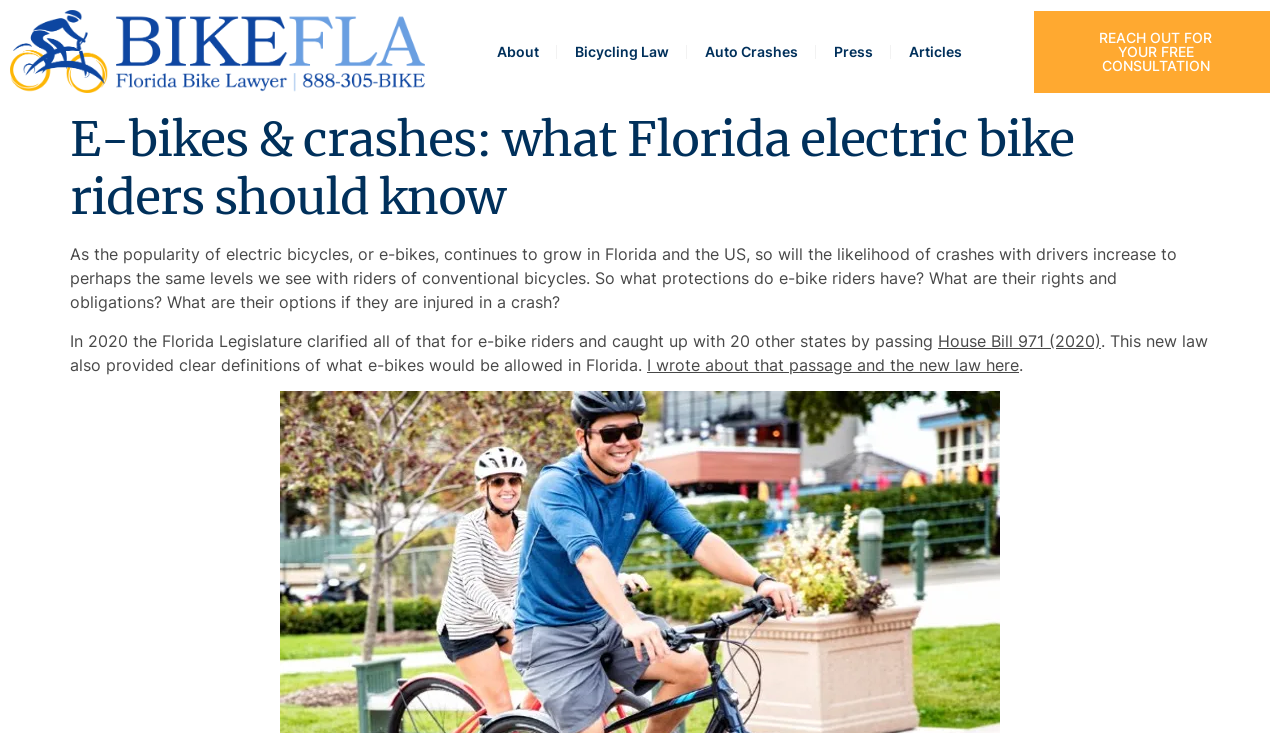Locate the bounding box coordinates of the clickable region to complete the following instruction: "Get a free consultation."

[0.808, 0.014, 0.992, 0.126]